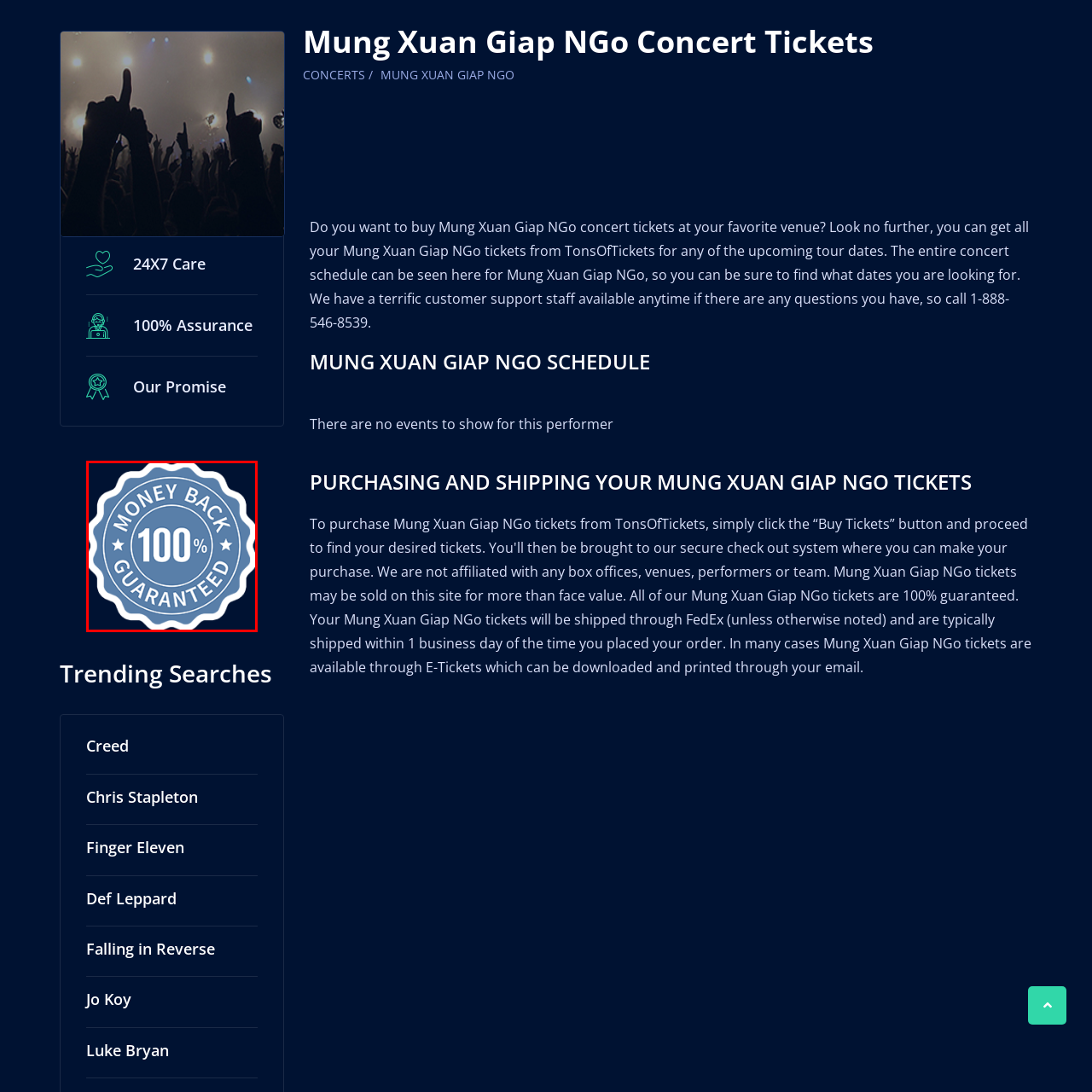Craft a comprehensive description of the image located inside the red boundary.

The image features a circular badge prominently displaying the message "MONEY BACK 100% GUARANTEED." The badge is designed in a soothing blue color scheme, conveying trust and reliability. The bold white lettering emphasizes the assurance offered to customers, suggesting that they can purchase with confidence knowing their investment is protected. This guarantee likely relates to ticket purchases for events, assuring buyers that they can expect a full refund under certain circumstances. Overall, the badge serves as a reassuring visual element for potential customers browsing options for Mung Xuan Giap Ngo concert tickets.